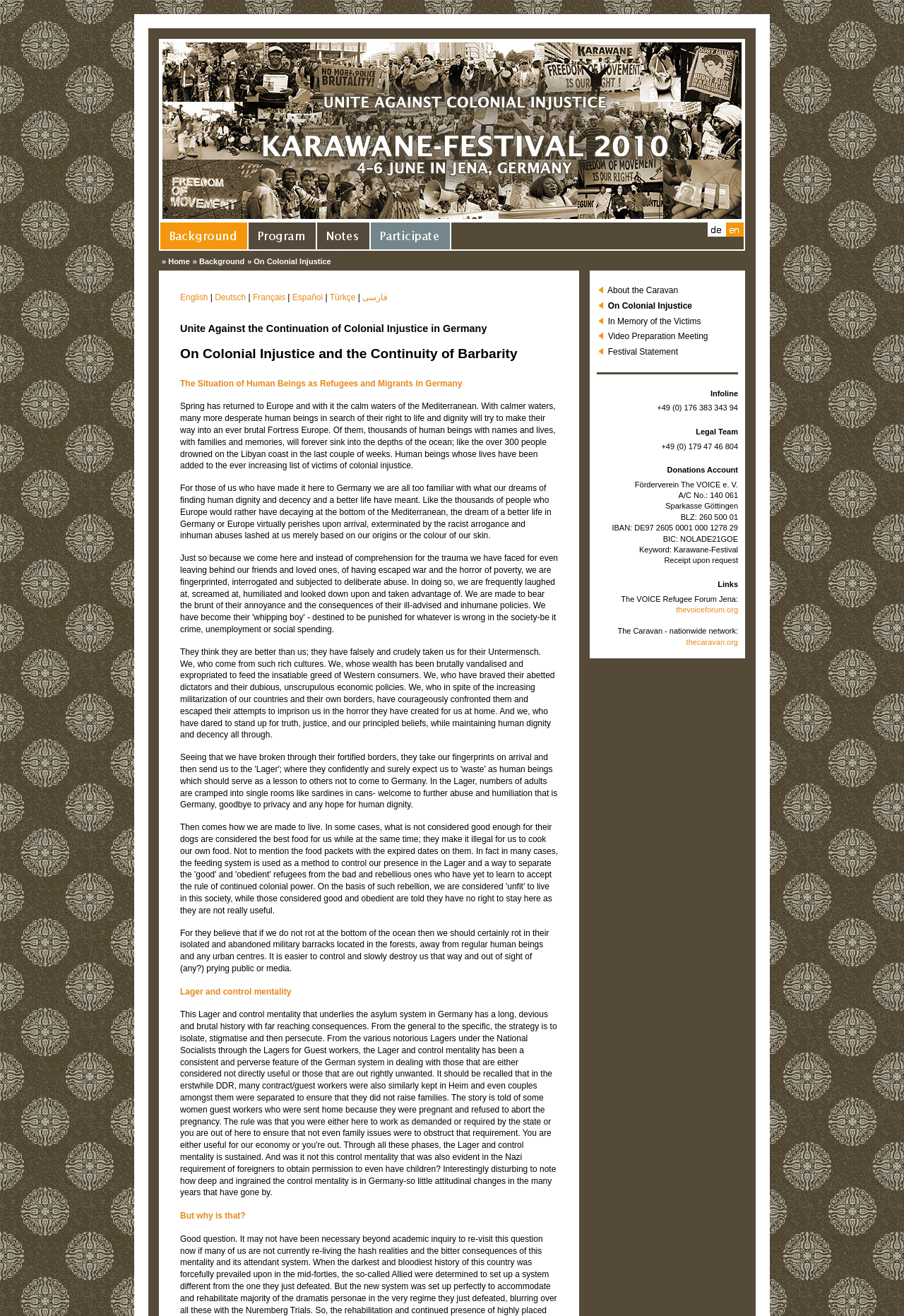Please identify the bounding box coordinates of the element that needs to be clicked to perform the following instruction: "Click on the 'Background' link".

[0.177, 0.184, 0.275, 0.191]